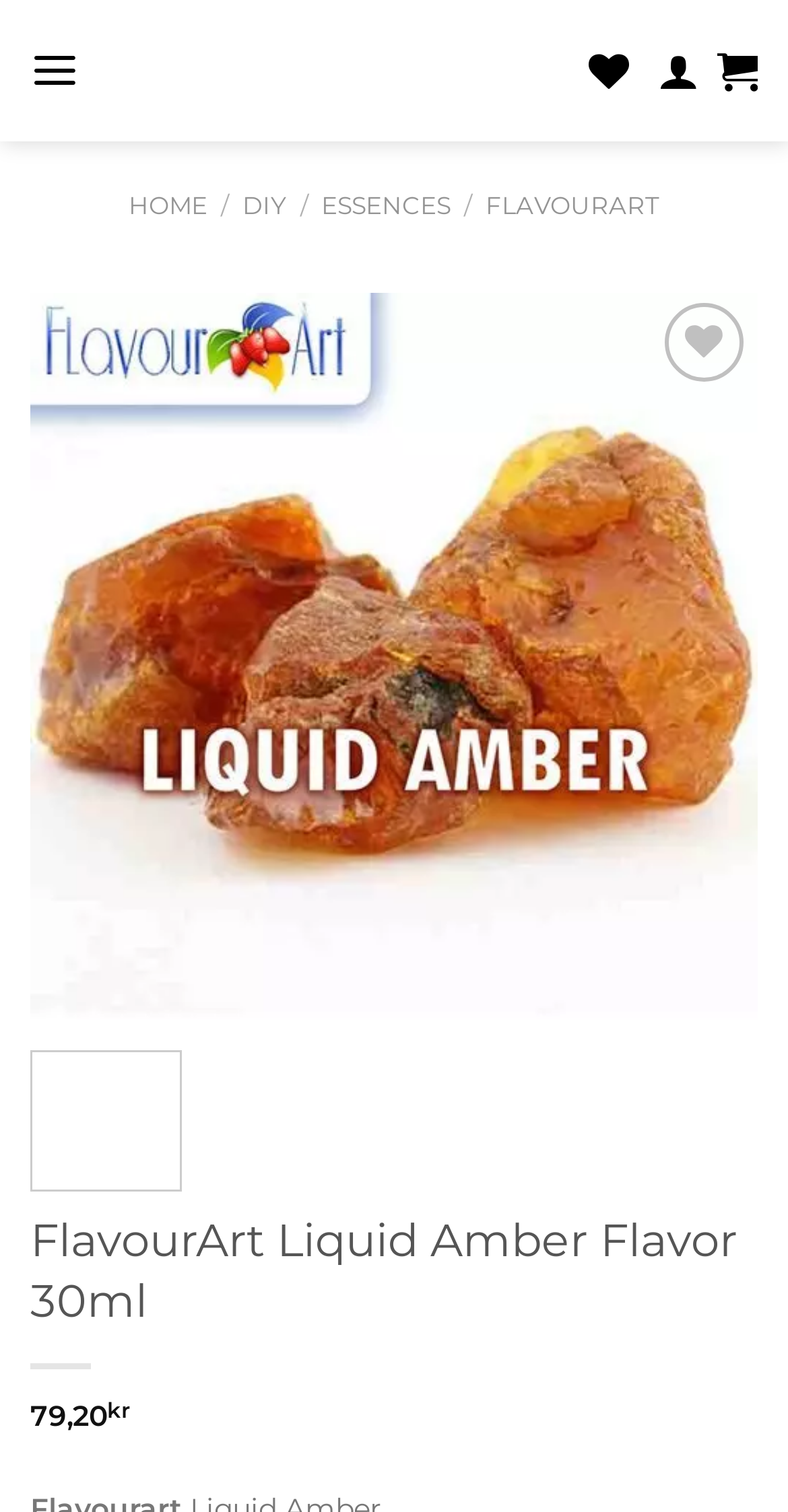Find the bounding box coordinates of the clickable element required to execute the following instruction: "Go to top". Provide the coordinates as four float numbers between 0 and 1, i.e., [left, top, right, bottom].

[0.875, 0.834, 0.945, 0.871]